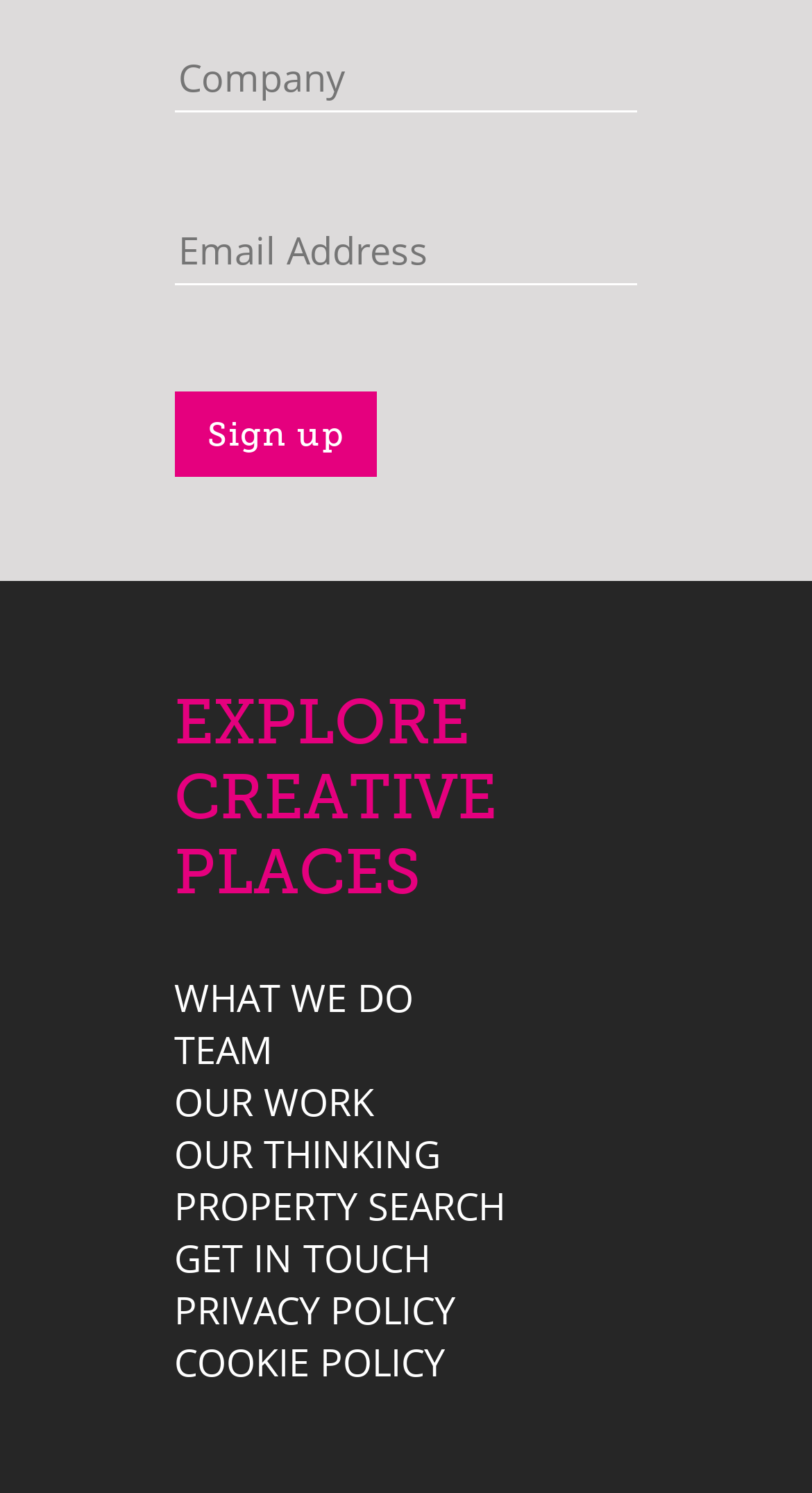Locate the bounding box coordinates of the element you need to click to accomplish the task described by this instruction: "View what we do".

[0.215, 0.651, 0.51, 0.685]